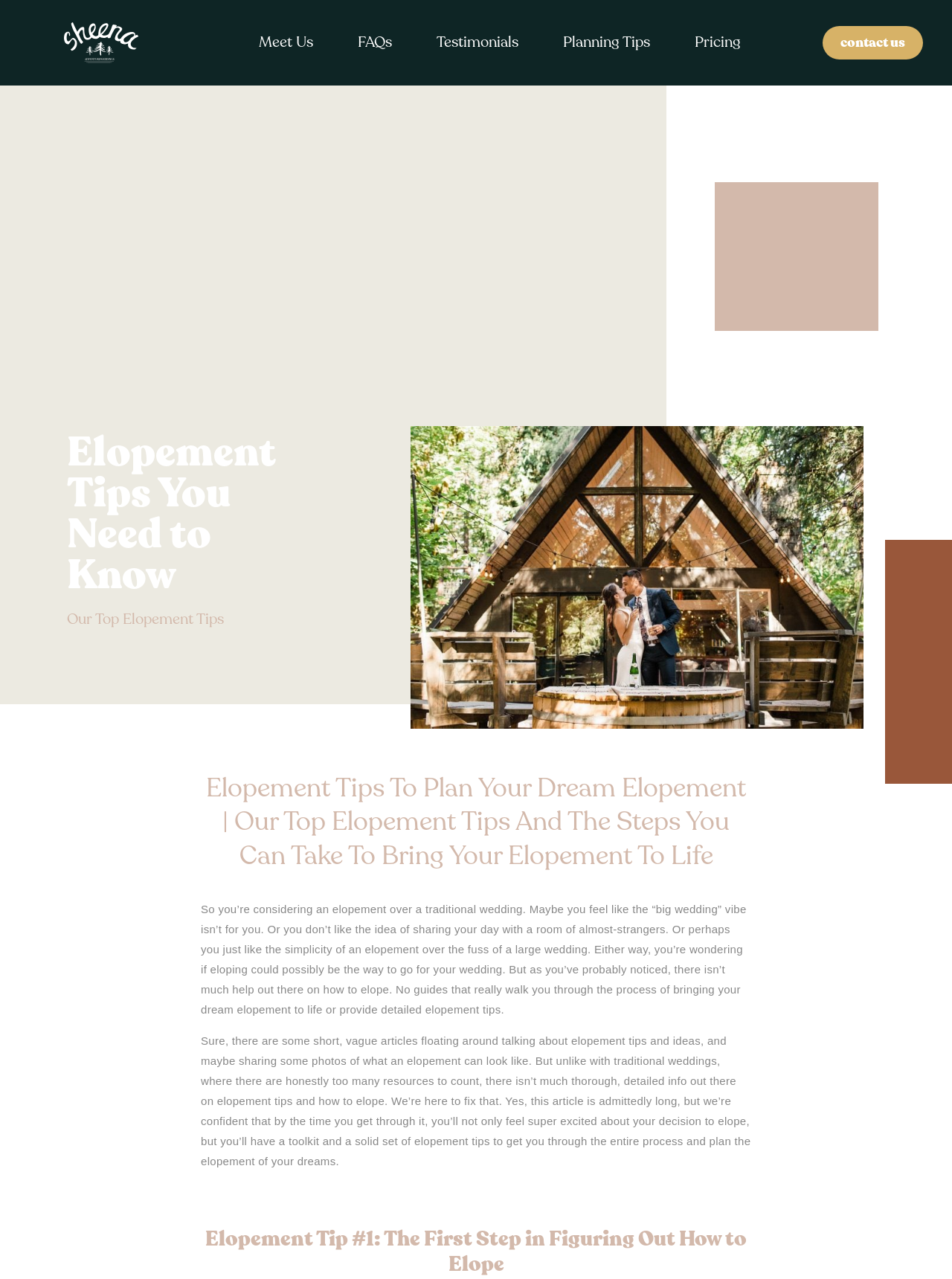Please give a succinct answer using a single word or phrase:
What is the logo of the website?

Sheena Shahangian Photography